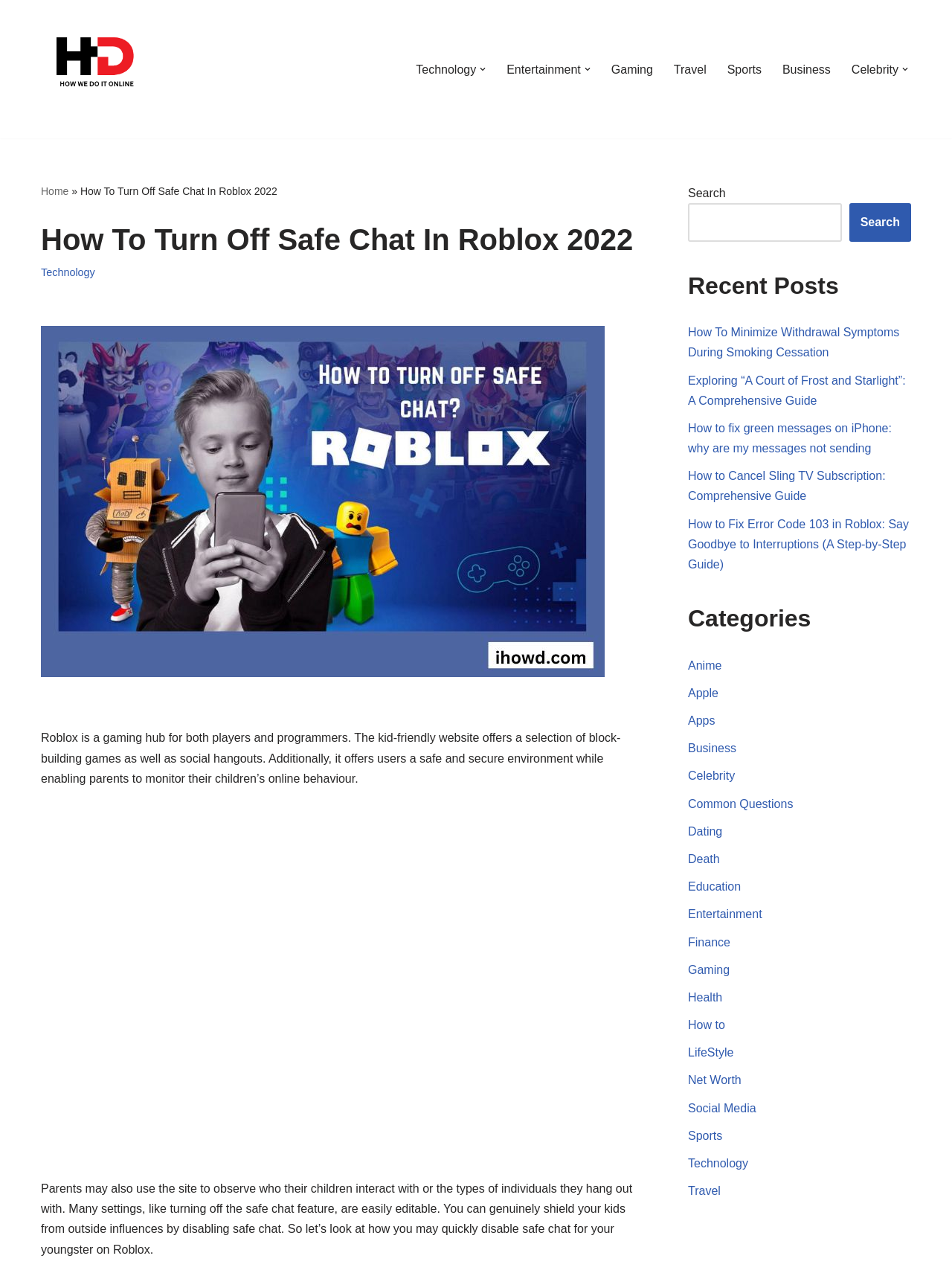Give the bounding box coordinates for the element described as: "Net Worth".

[0.723, 0.842, 0.779, 0.852]